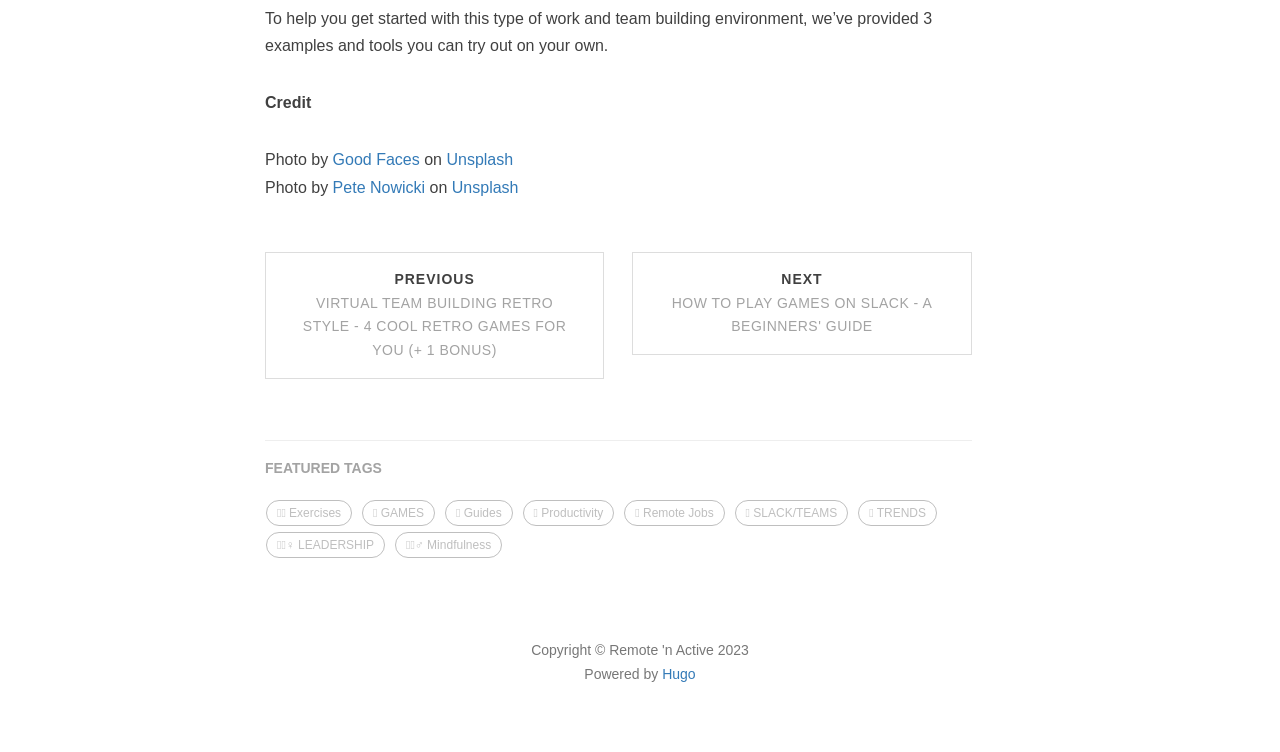Determine the bounding box coordinates of the region I should click to achieve the following instruction: "Click on 'Buy'". Ensure the bounding box coordinates are four float numbers between 0 and 1, i.e., [left, top, right, bottom].

None